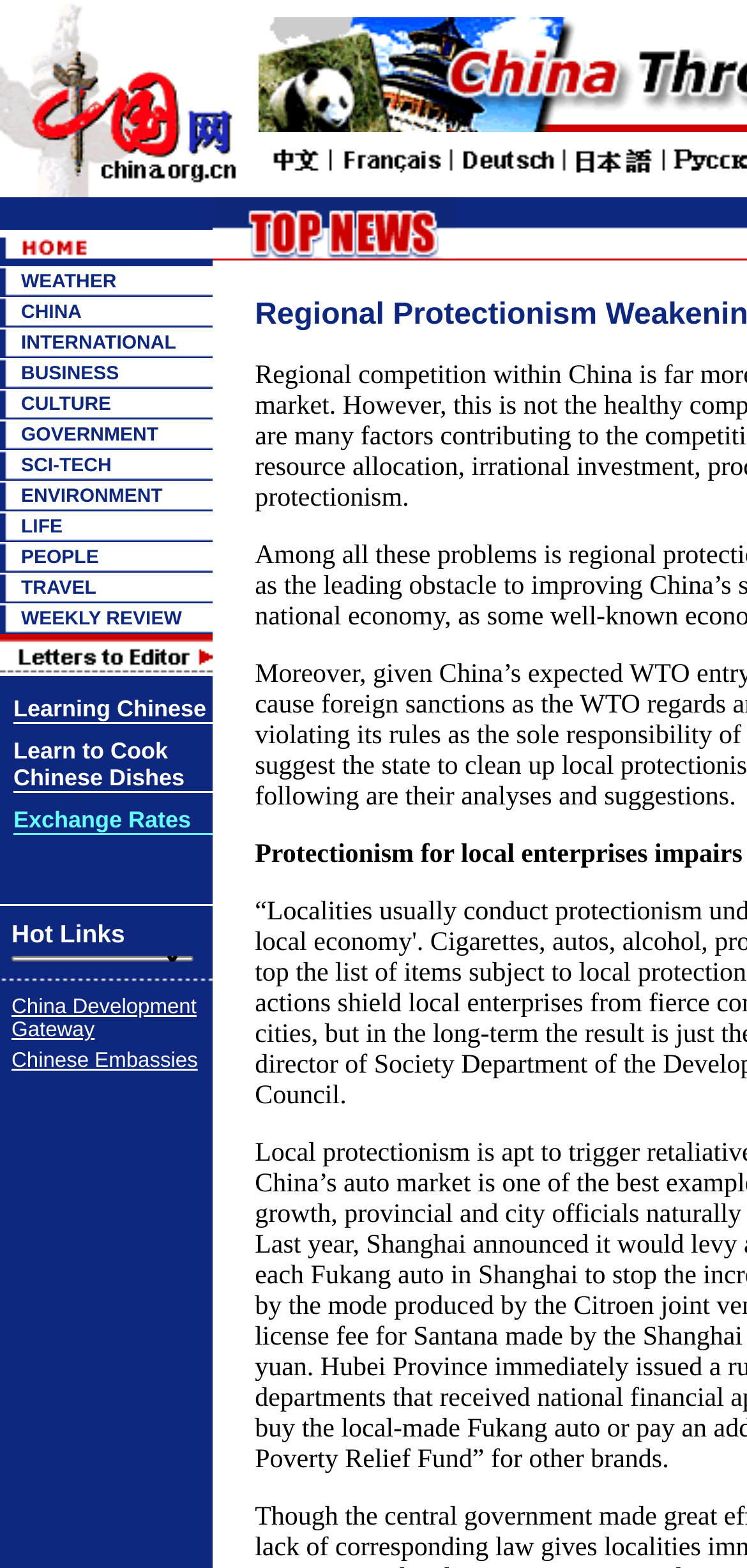What are the categories listed on the webpage?
Please use the image to deliver a detailed and complete answer.

By examining the webpage, I noticed a list of categories listed vertically, each with an image and a link. The categories include WEATHER, CHINA, INTERNATIONAL, BUSINESS, CULTURE, GOVERNMENT, SCI-TECH, ENVIRONMENT, LIFE, PEOPLE, and TRAVEL.